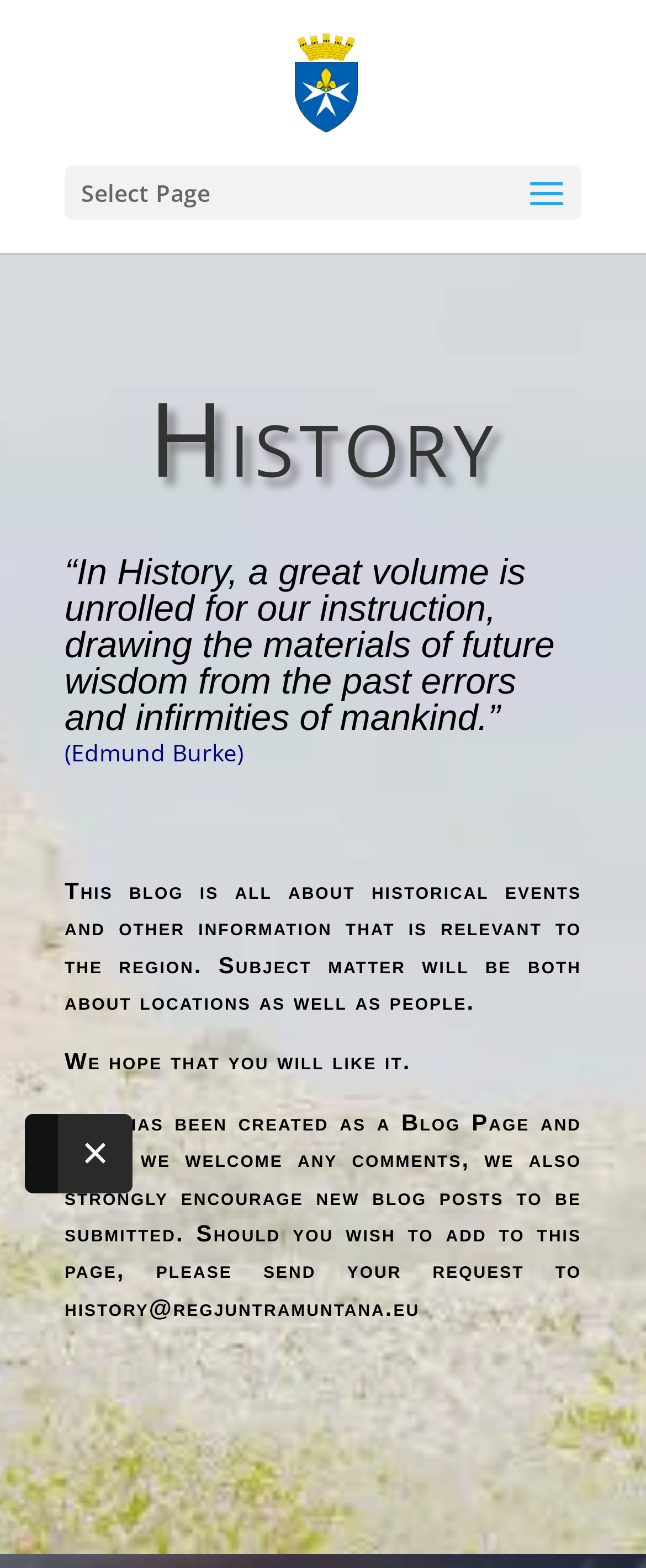Offer a meticulous description of the webpage's structure and content.

The webpage is about the history of Reġjun Tramuntana, a region in Malta. At the top, there is a link to the region's webpage, accompanied by a small image of the region's logo. Below this, there is a dropdown menu labeled "Select Page". 

The main content of the page is divided into sections. The first section is headed by a title "History" in a large font, followed by a quote from Edmund Burke about the importance of learning from history. The quote is indented below the title. 

Below the quote, there is a paragraph of text that explains the purpose of the blog, which is to share historical events and information relevant to the region, covering both locations and people. The text is followed by a brief message expressing the hope that visitors will enjoy the content.

The next section invites visitors to contribute to the blog by submitting their own posts. It provides an email address, "history@regjuntramuntana.eu", where requests can be sent. 

At the top right corner of the page, there is a "Close" button, likely used to dismiss a notification or a popup window.